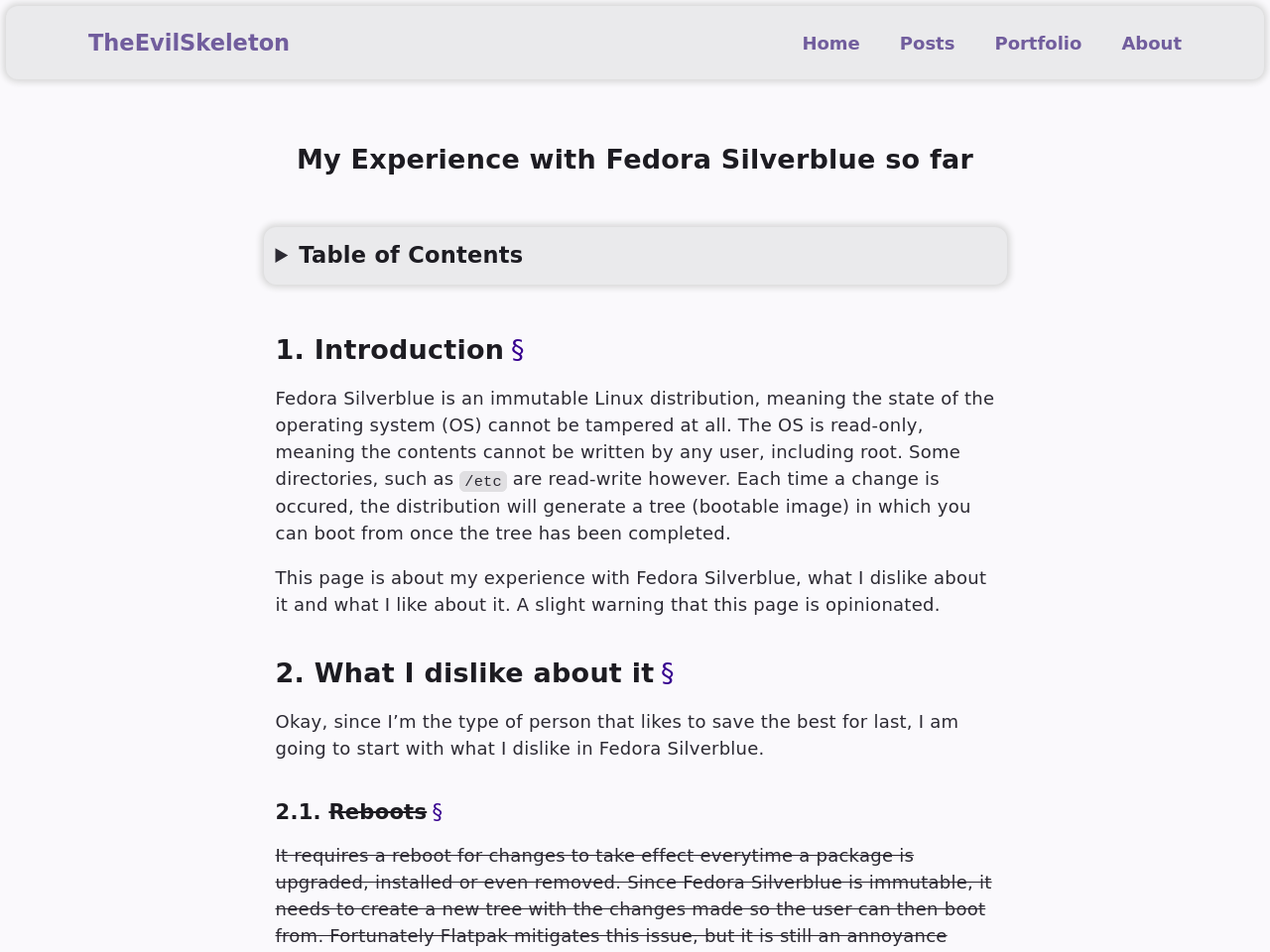What is the author's approach to sharing their dislikes about Fedora Silverblue?
Using the image, provide a concise answer in one word or a short phrase.

Saving the best for last